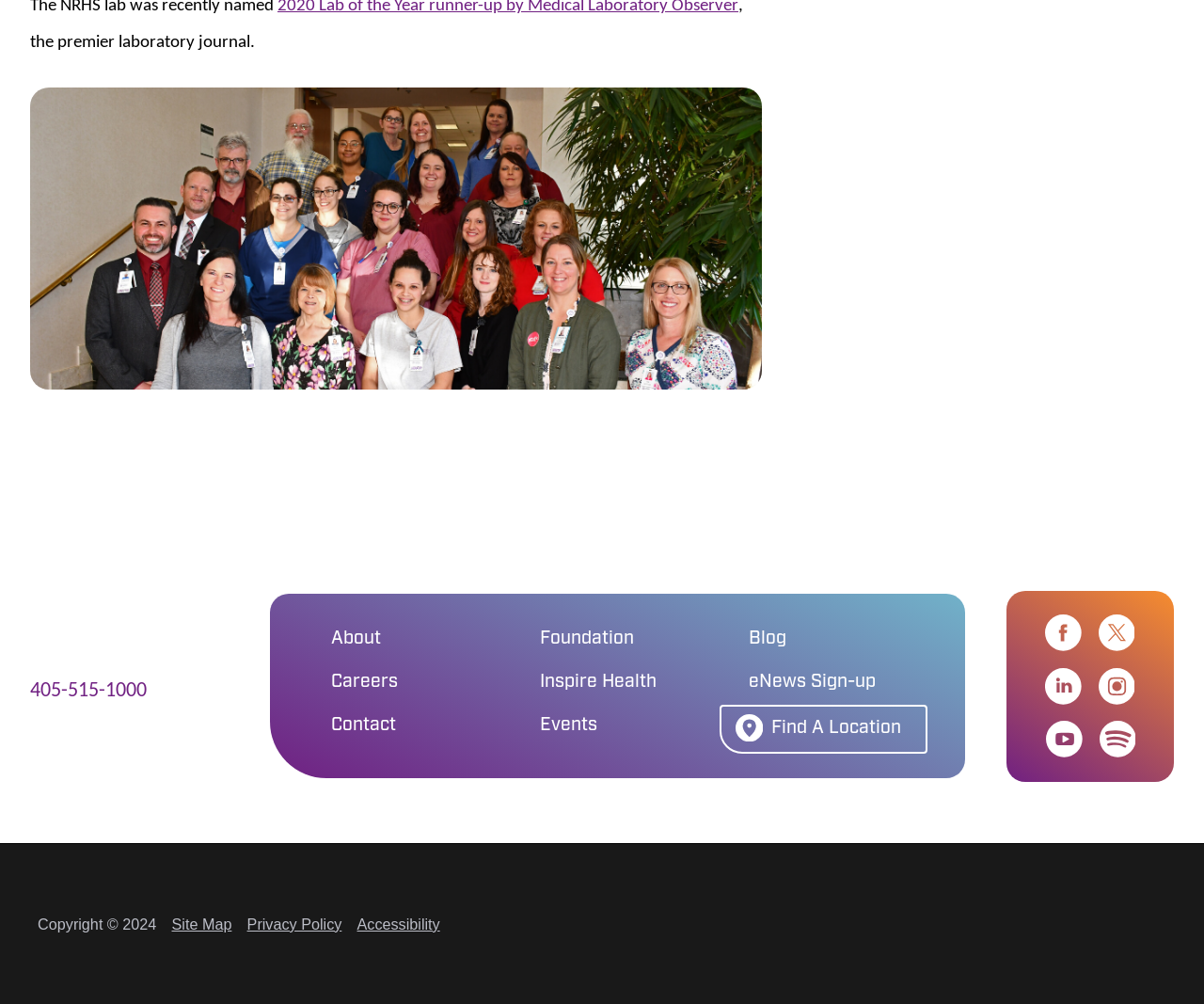What is the phone number to contact?
Based on the visual content, answer with a single word or a brief phrase.

405-515-1000